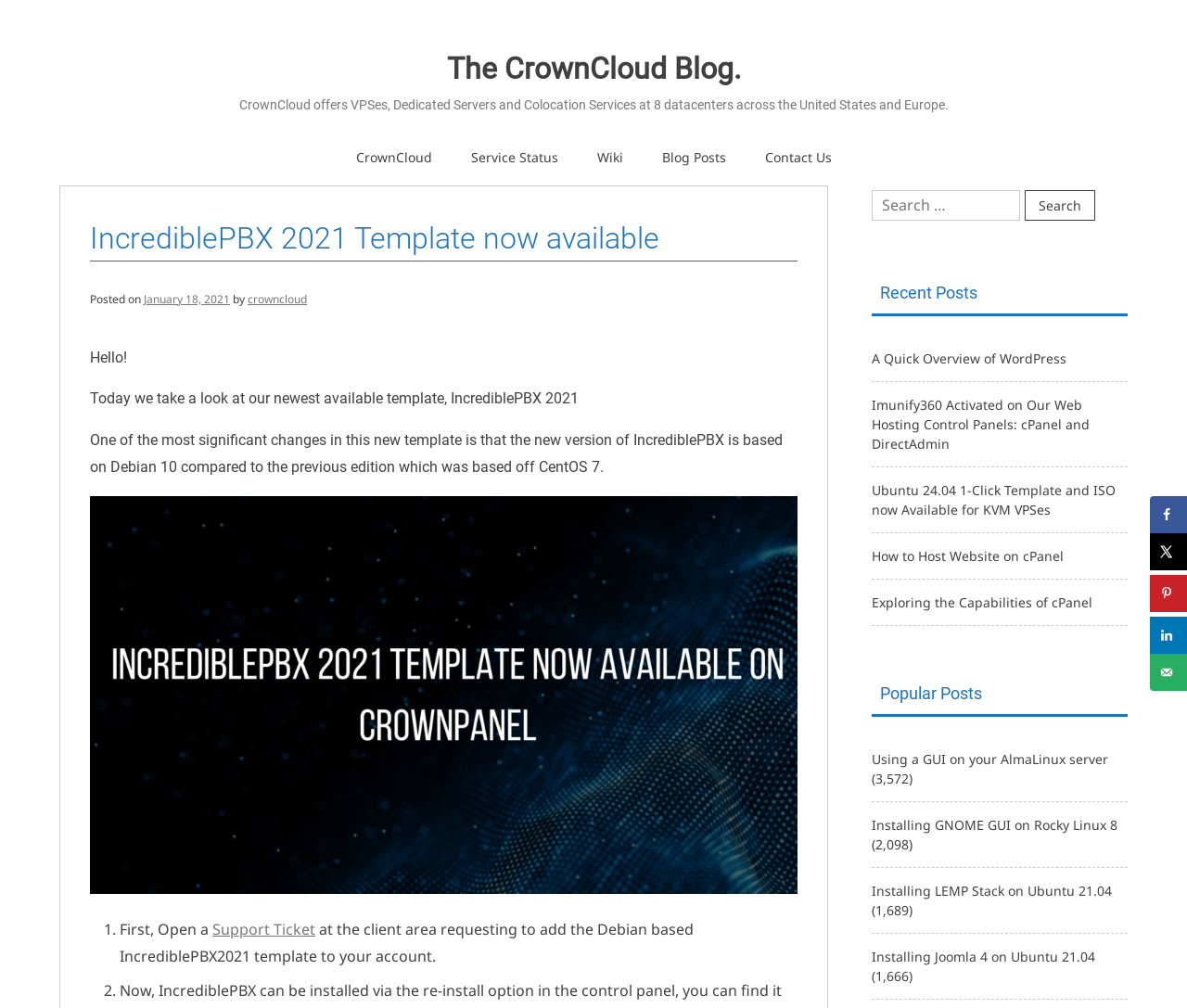Show the bounding box coordinates of the region that should be clicked to follow the instruction: "Go to 'Books'."

None